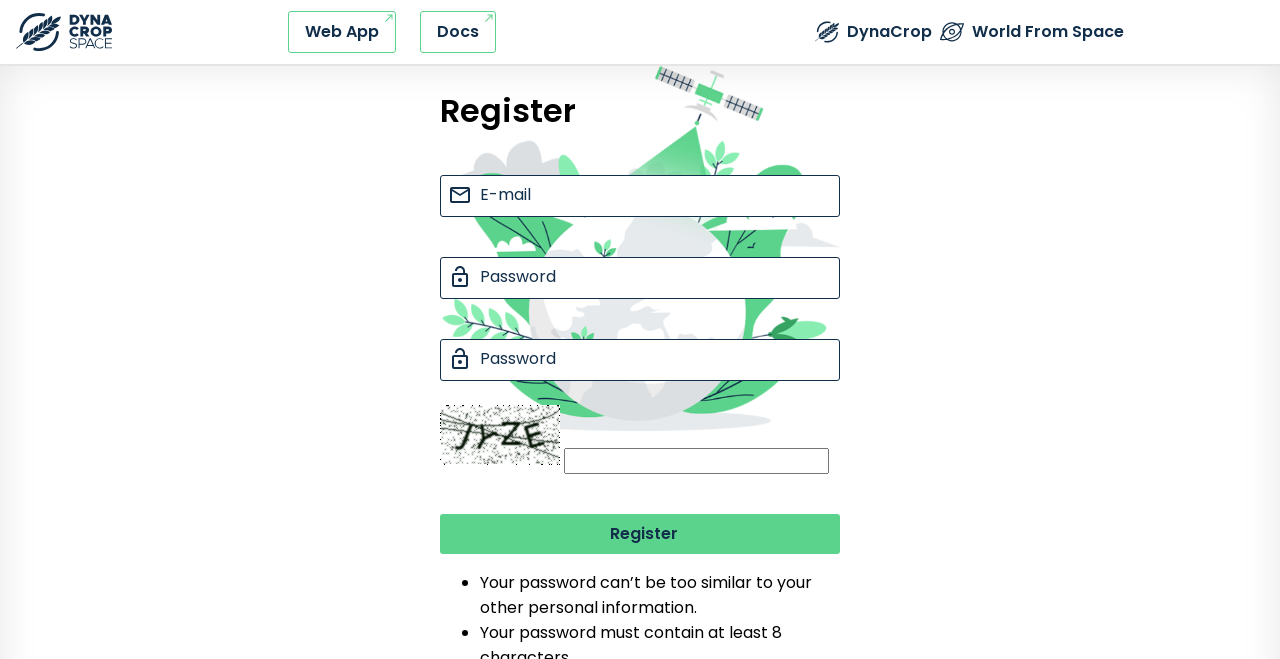Give a one-word or one-phrase response to the question: 
What is the warning about passwords?

Too similar to personal info